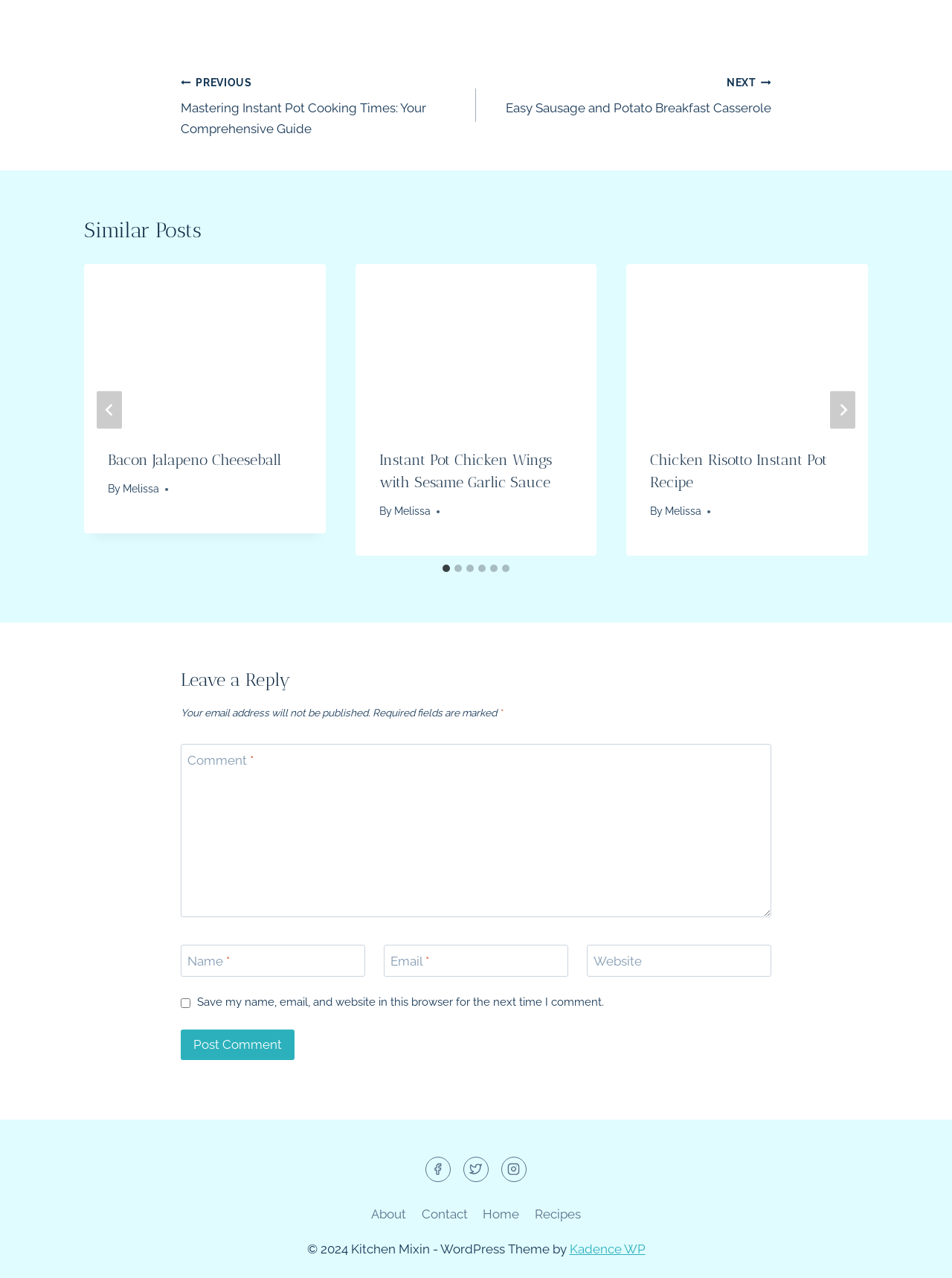Find the bounding box coordinates for the UI element whose description is: "Chicken Risotto Instant Pot Recipe". The coordinates should be four float numbers between 0 and 1, in the format [left, top, right, bottom].

[0.683, 0.353, 0.869, 0.384]